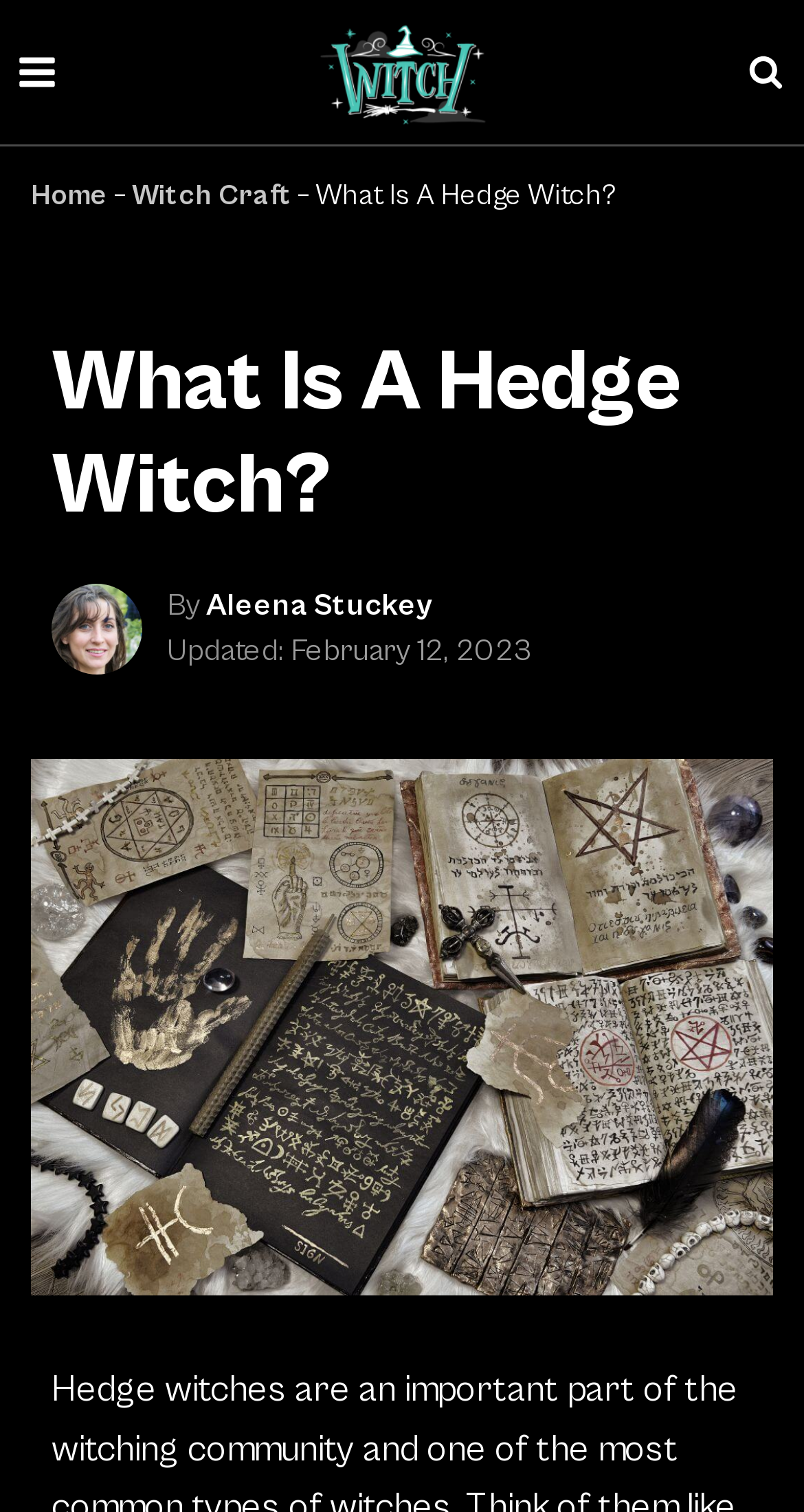Provide your answer in one word or a succinct phrase for the question: 
What is the name of the blog?

Wiccan Witchcraft Blog